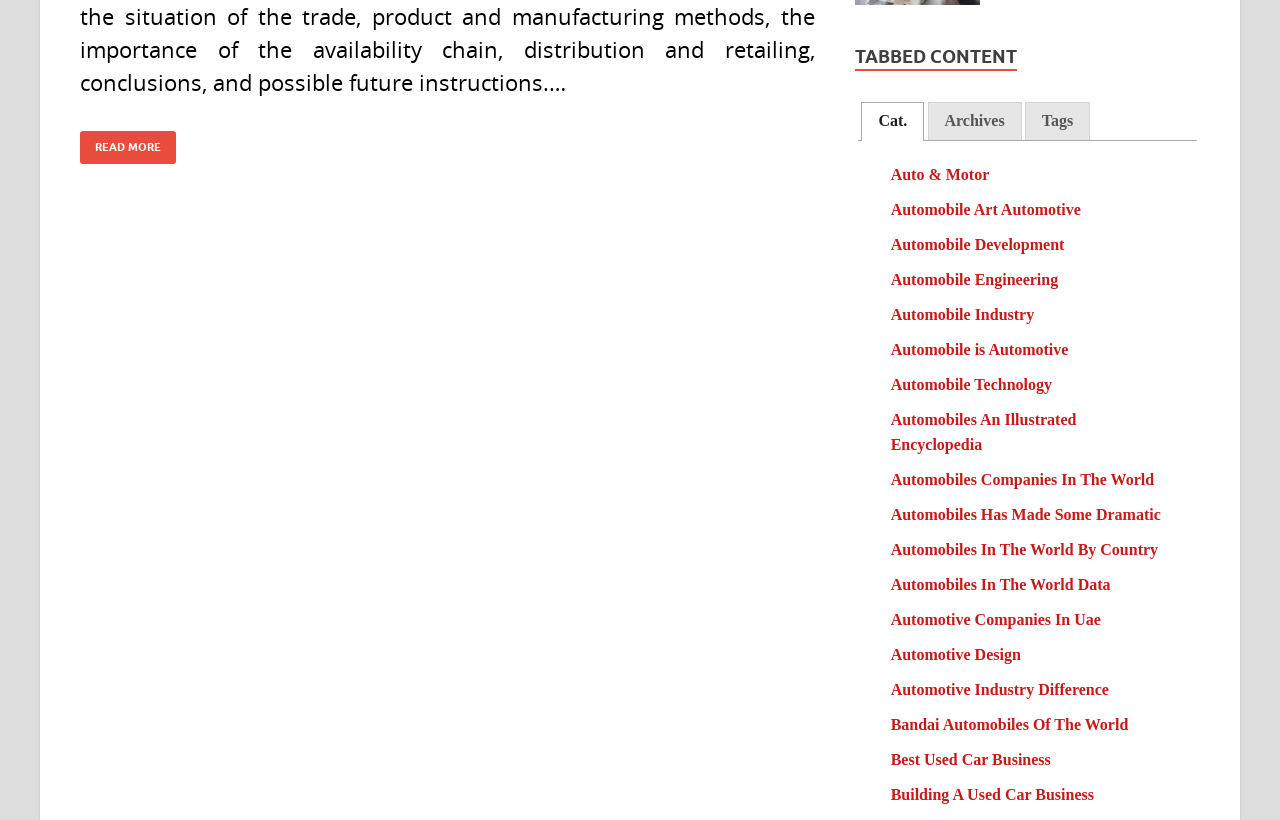What is the currently selected tab?
Based on the screenshot, provide a one-word or short-phrase response.

Cat.